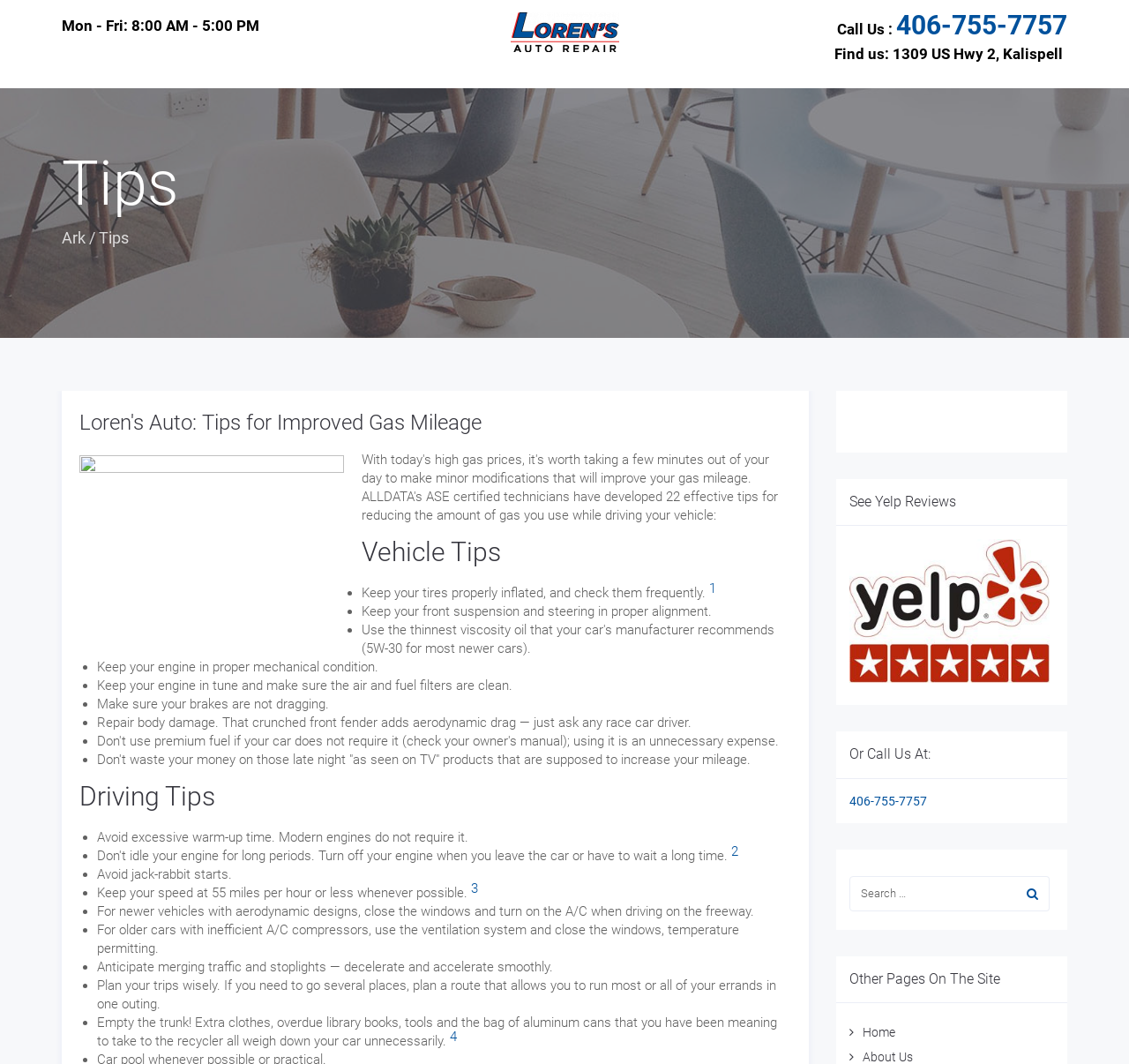What is the address of Lorens Auto and Truck Repair? Based on the image, give a response in one word or a short phrase.

1309 US Hwy 2, Kalispell